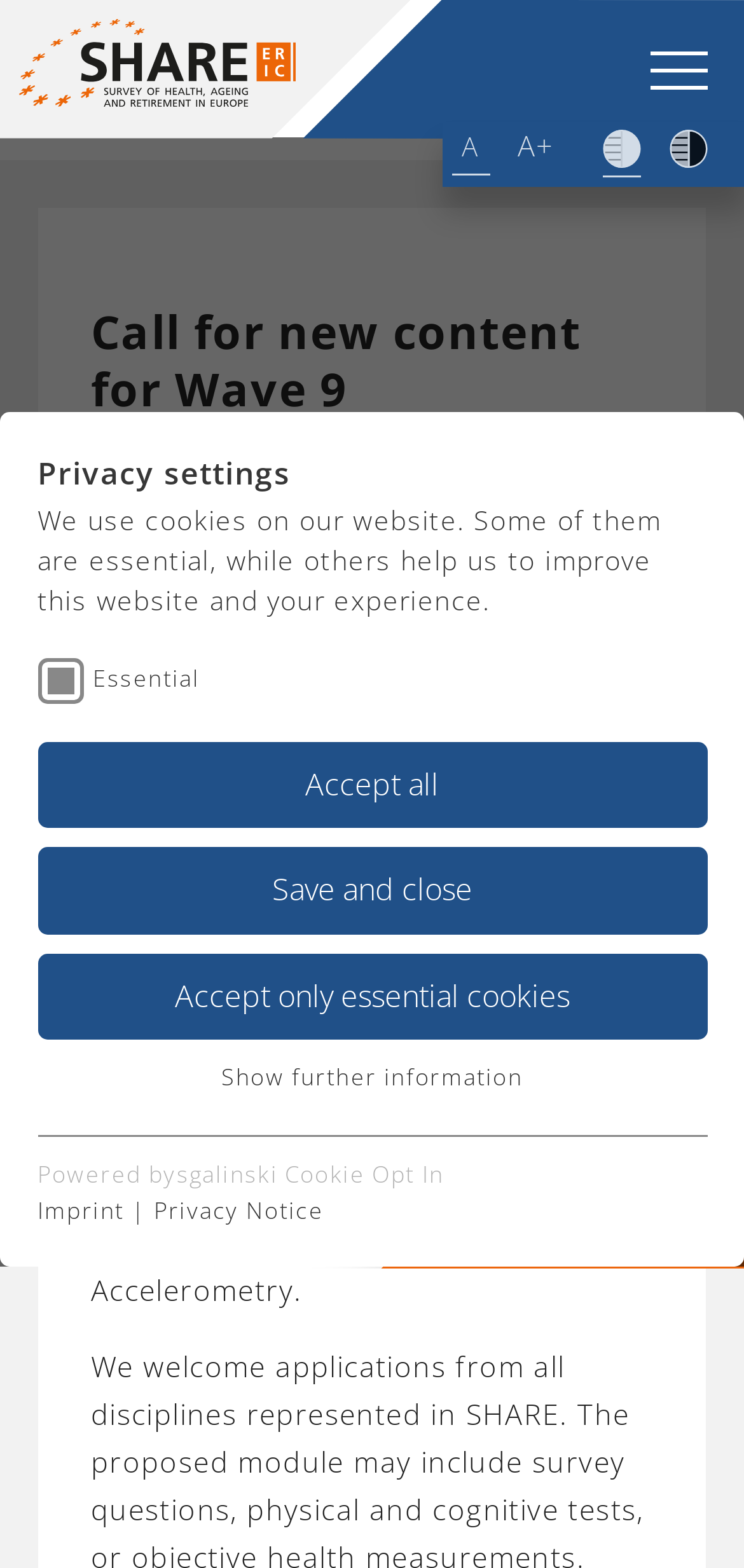Please specify the bounding box coordinates of the region to click in order to perform the following instruction: "Click the Privacy Notice link".

[0.206, 0.761, 0.435, 0.782]